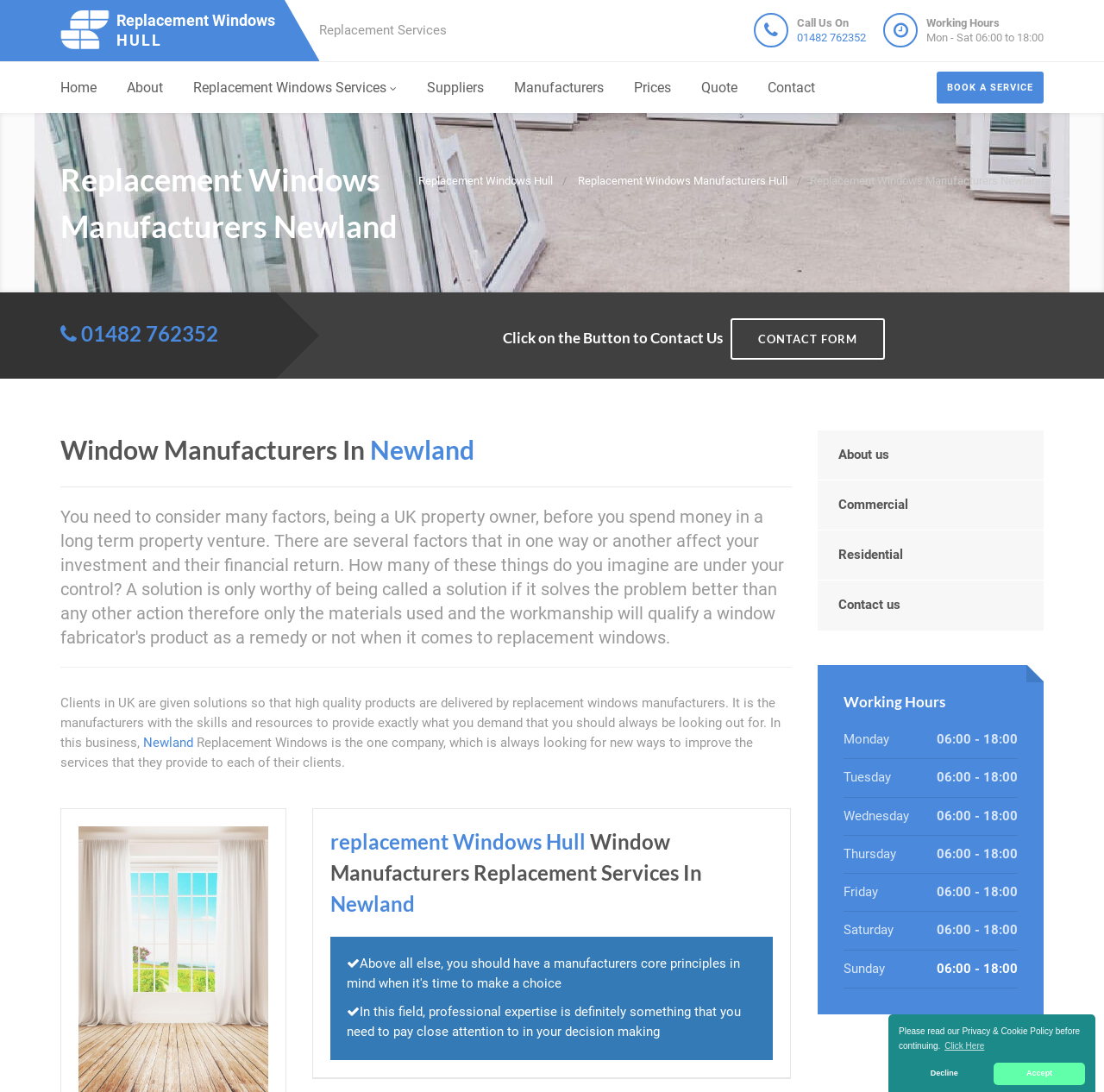Can you provide the bounding box coordinates for the element that should be clicked to implement the instruction: "Learn more about Replacement Windows Services"?

[0.175, 0.056, 0.359, 0.104]